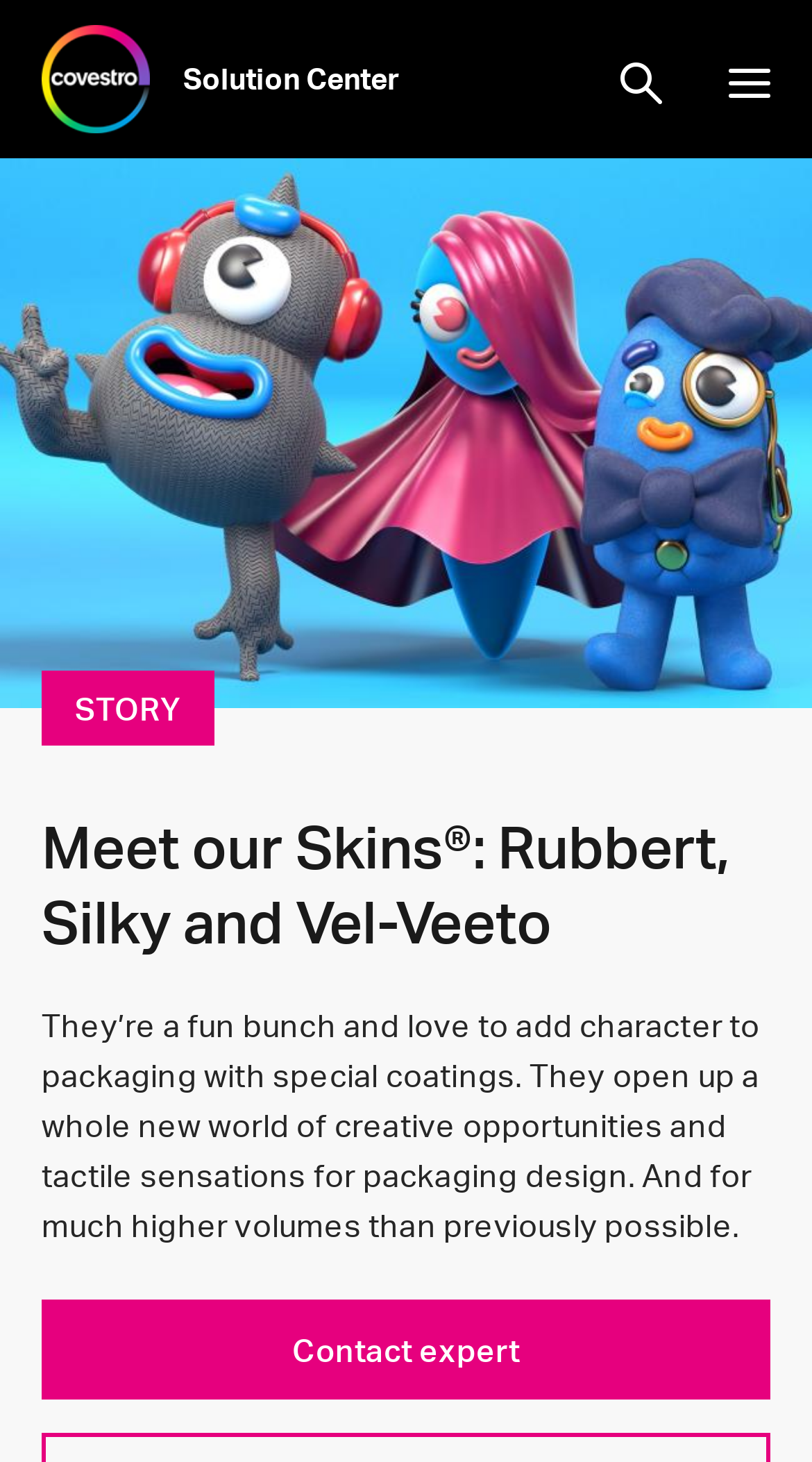What is the main topic of the webpage?
By examining the image, provide a one-word or phrase answer.

Skins by Covestro